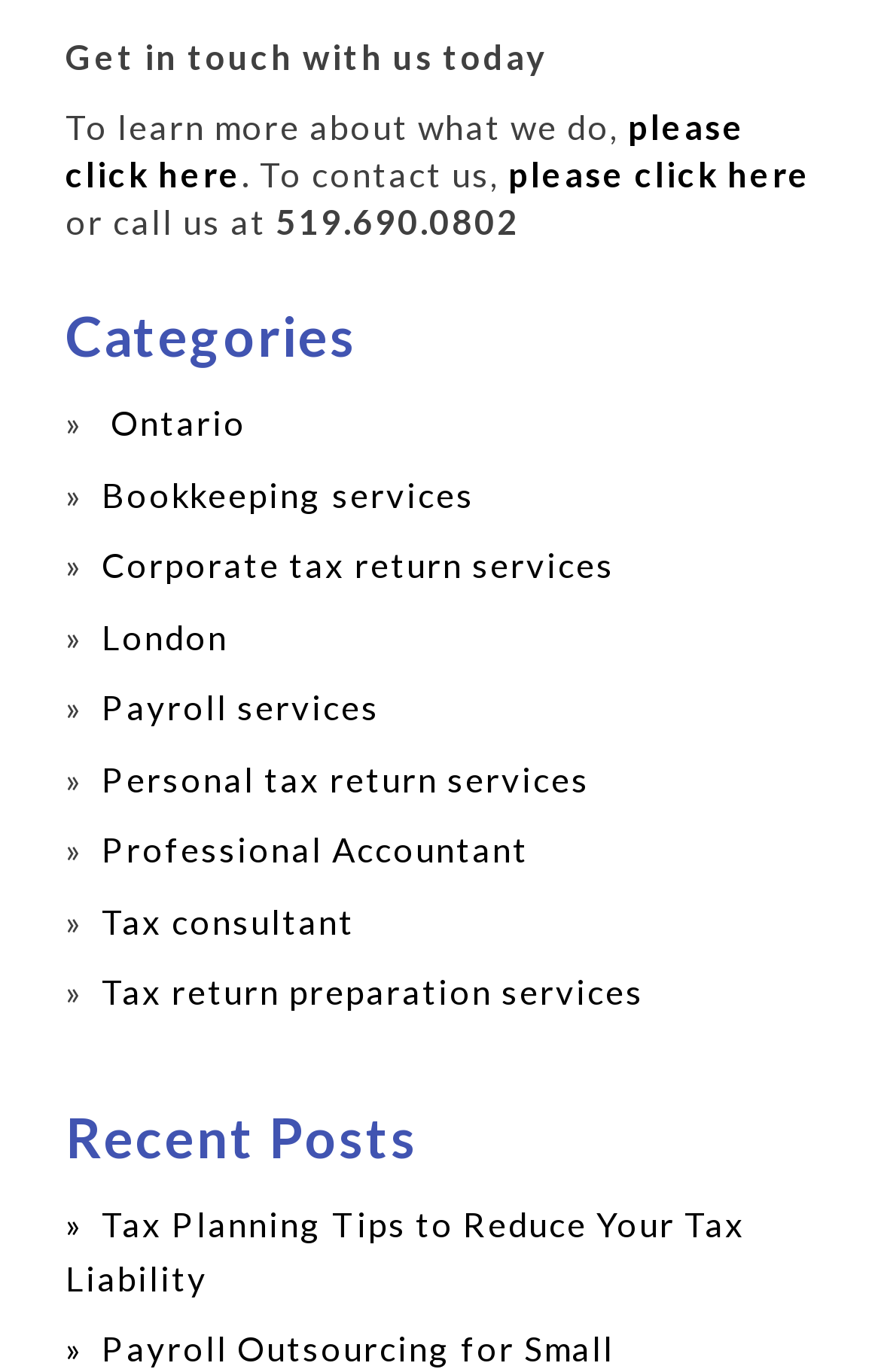Locate the bounding box coordinates of the area you need to click to fulfill this instruction: 'go to m3ter homepage'. The coordinates must be in the form of four float numbers ranging from 0 to 1: [left, top, right, bottom].

None